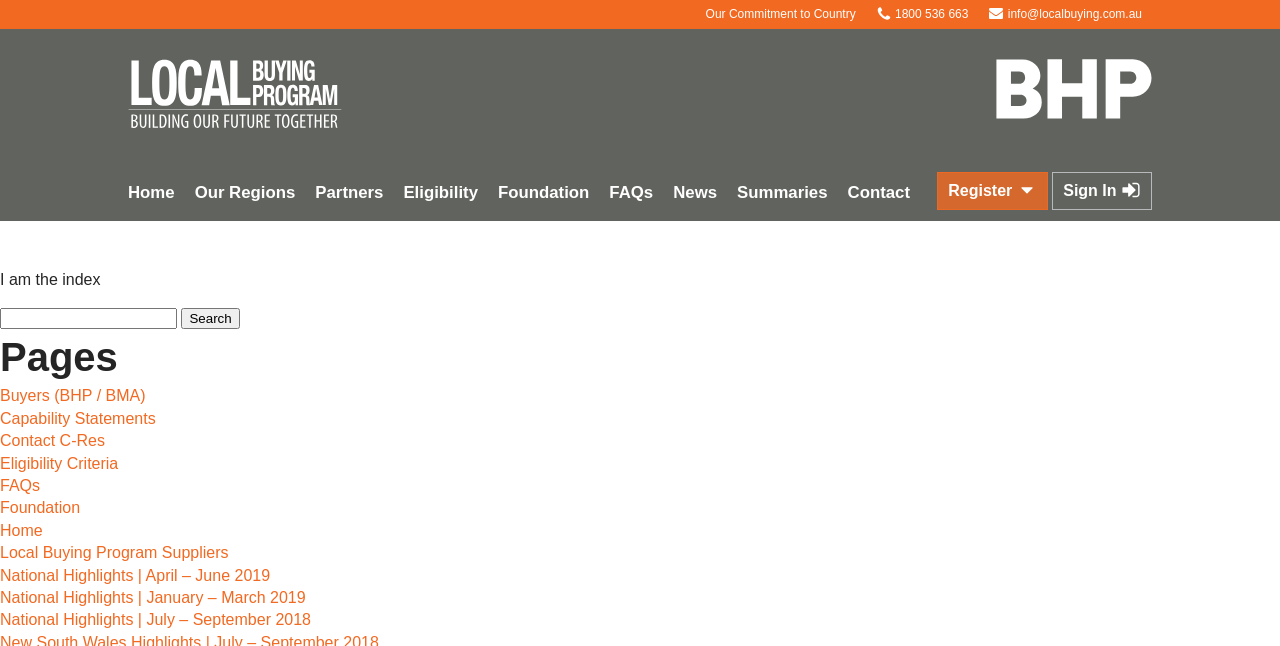Using the provided element description: "parent_node: Search for: name="s"", determine the bounding box coordinates of the corresponding UI element in the screenshot.

None